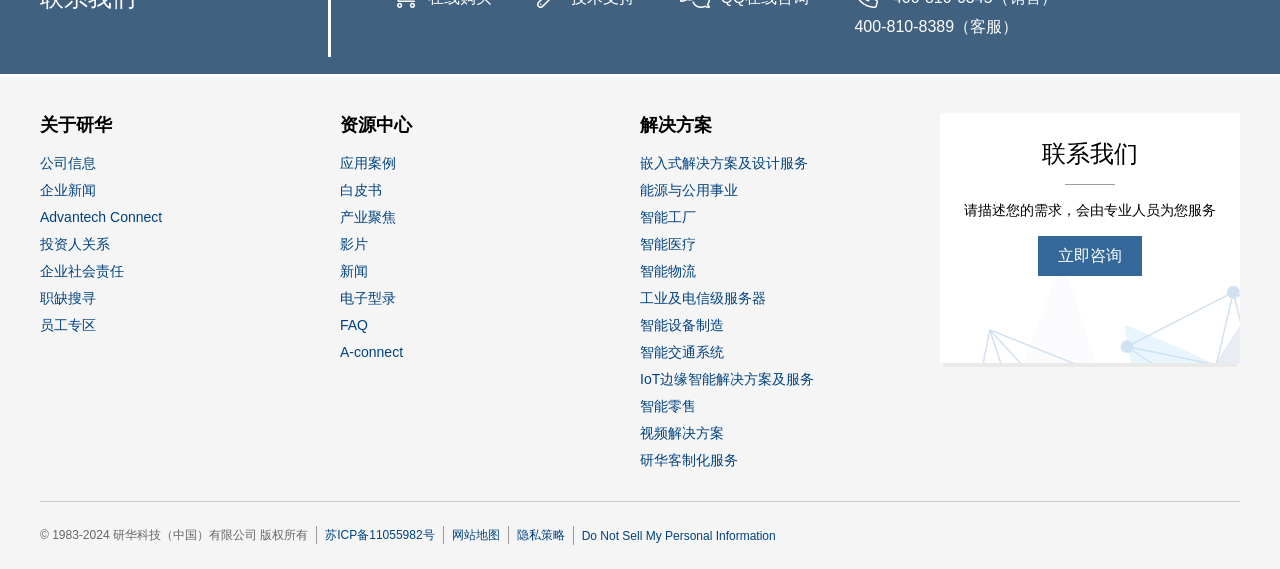Please answer the following question using a single word or phrase: 
How many links are there in the '解决方案' section?

9